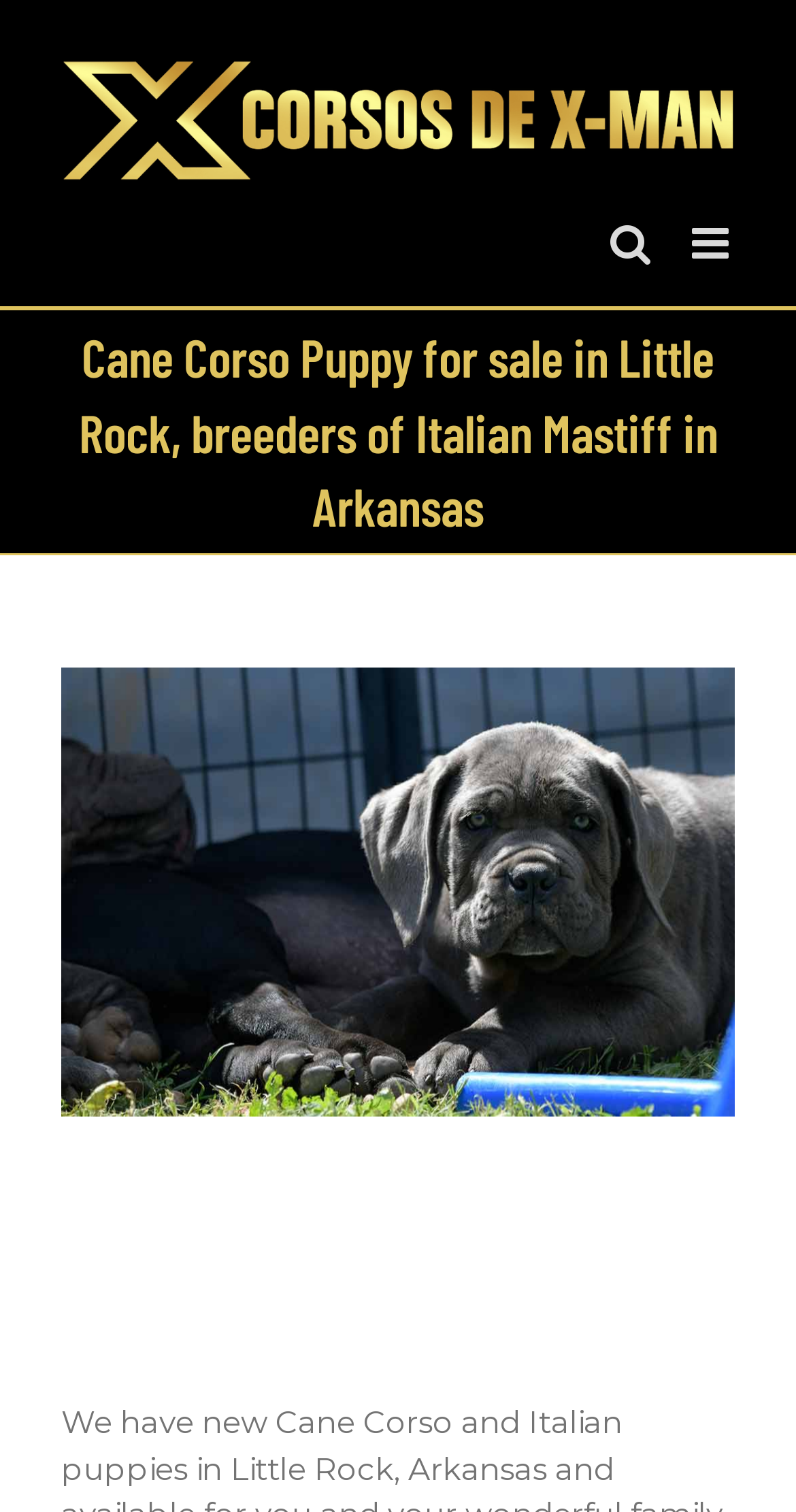Generate a detailed explanation of the webpage's features and information.

The webpage is about Cane Corso puppies for sale in Little Rock, Arkansas, and Italian Mastiff breeders. At the top left of the page, there is a logo of Cane Corso Barcelona, which is also a clickable link. To the right of the logo, there are two more links: "Toggle mobile menu" and "Toggle mobile search". 

Below the logo, there is a large heading that spans almost the entire width of the page, stating "Cane Corso Puppy for sale in Little Rock, breeders of Italian Mastiff in Arkansas". This heading is accompanied by a large image that takes up most of the page's width. 

Further down, there is another heading with the same text as the previous one, but it is smaller in size. At the bottom right of the page, there is a link with an arrow icon, labeled "Go to Top", which allows users to navigate back to the top of the page.